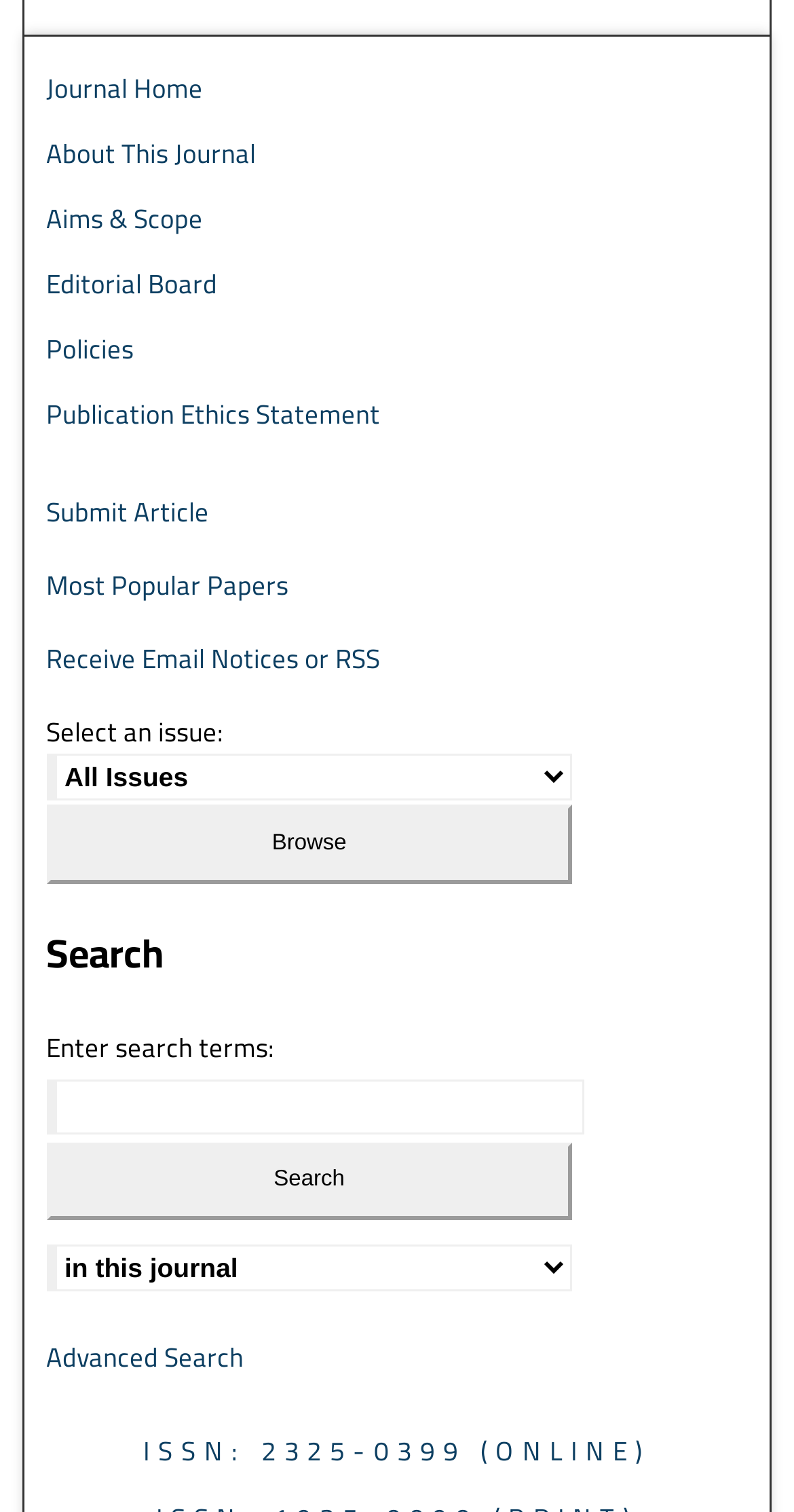For the following element description, predict the bounding box coordinates in the format (top-left x, top-left y, bottom-right x, bottom-right y). All values should be floating point numbers between 0 and 1. Description: Aims & Scope

[0.058, 0.128, 0.942, 0.161]